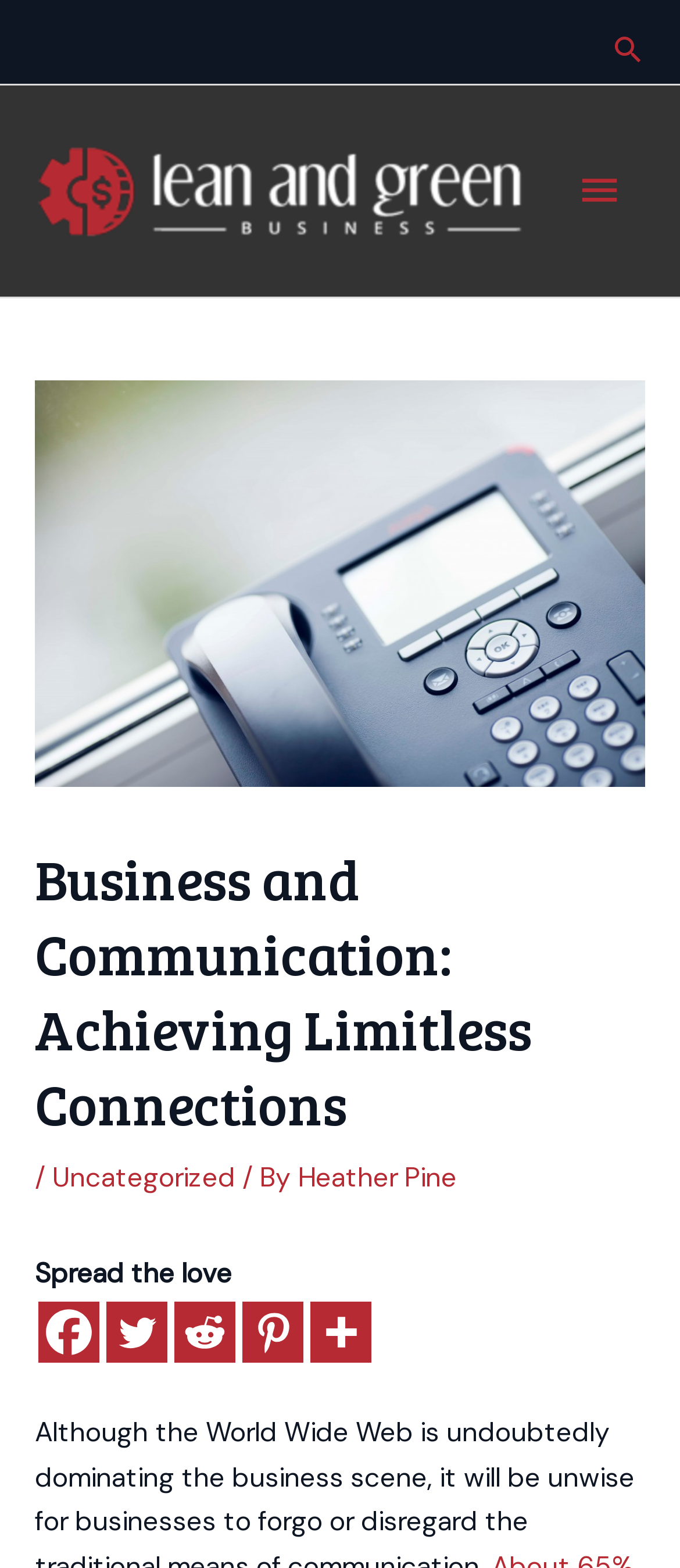Determine the bounding box coordinates for the area you should click to complete the following instruction: "Click the search icon".

[0.897, 0.02, 0.949, 0.042]